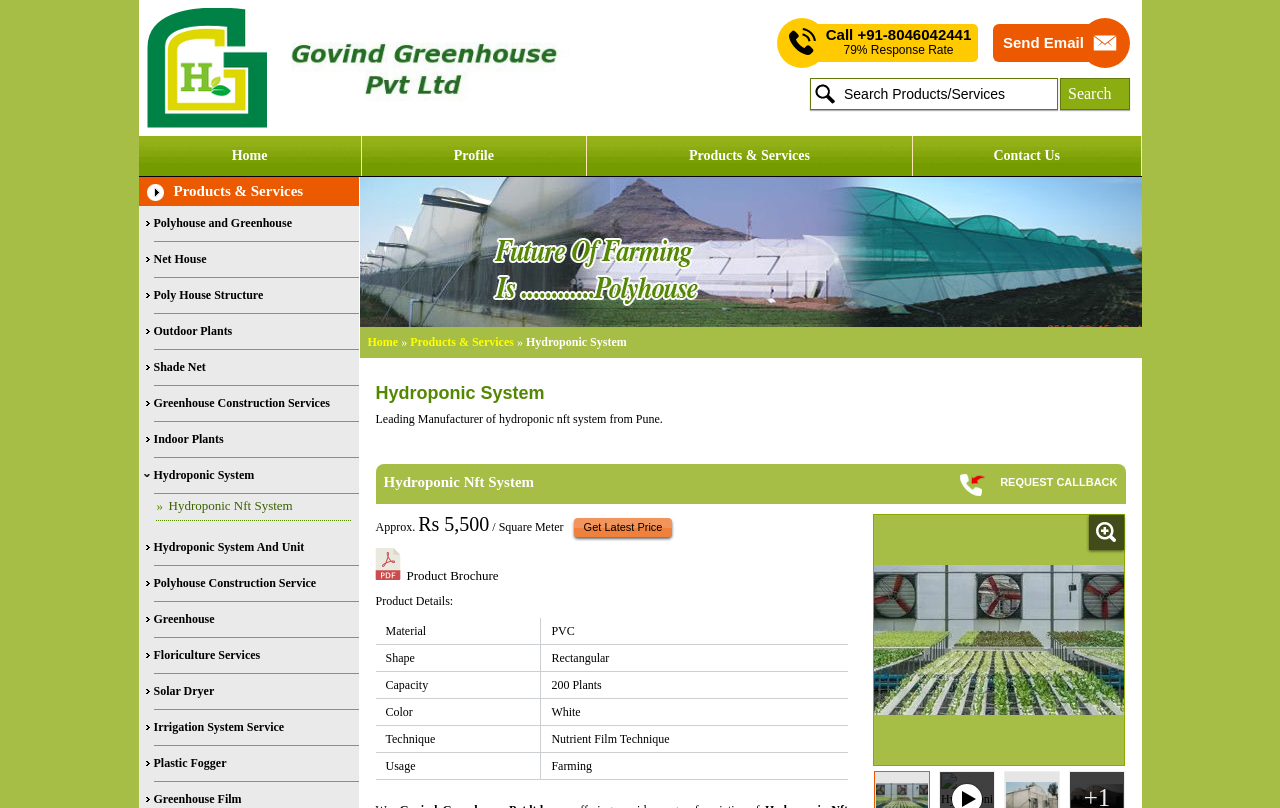Determine the bounding box coordinates (top-left x, top-left y, bottom-right x, bottom-right y) of the UI element described in the following text: Hydroponic System »Hydroponic Nft System

[0.11, 0.567, 0.28, 0.651]